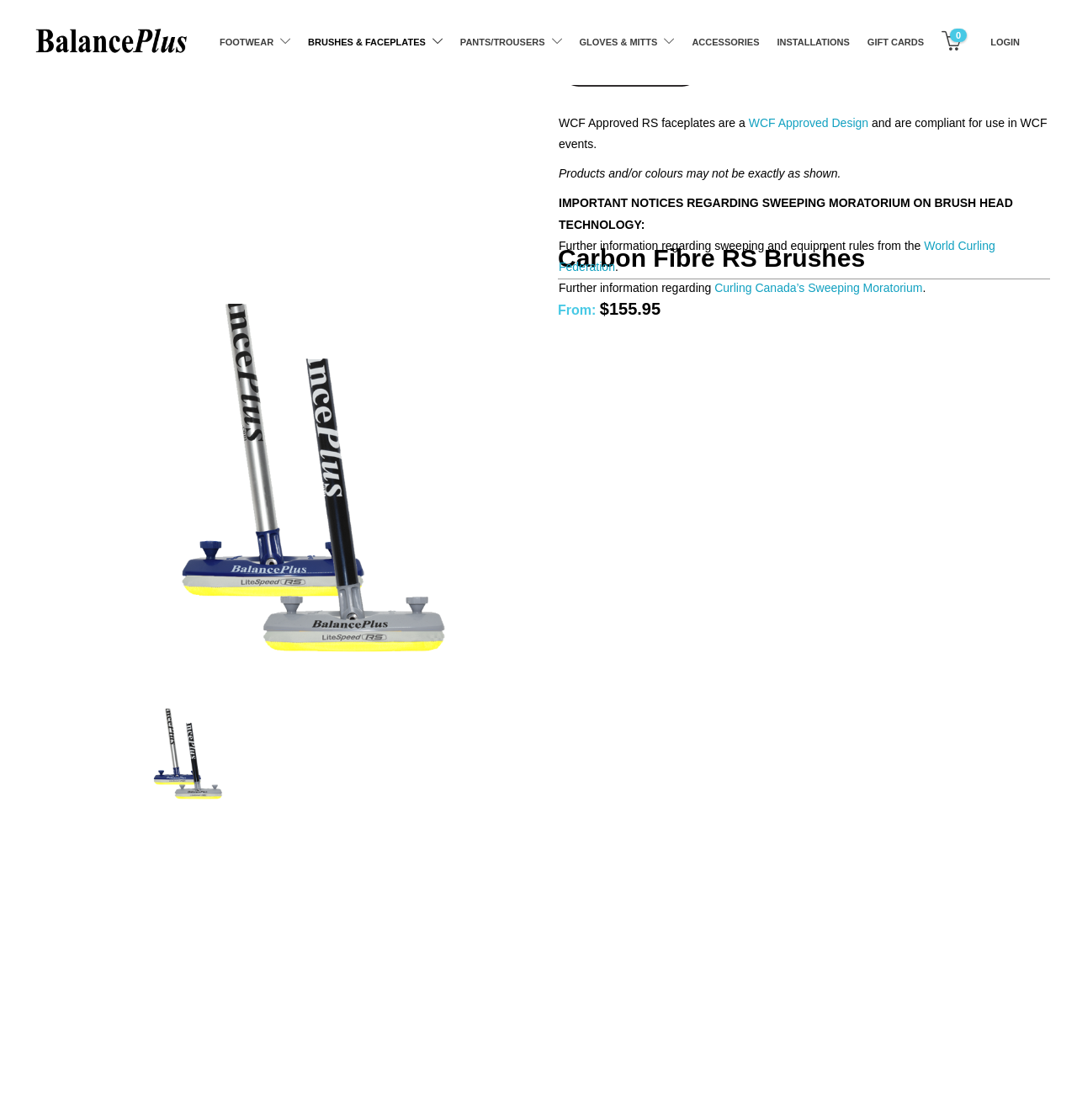Pinpoint the bounding box coordinates of the area that should be clicked to complete the following instruction: "Learn about WCF Approved Design". The coordinates must be given as four float numbers between 0 and 1, i.e., [left, top, right, bottom].

[0.695, 0.104, 0.806, 0.116]